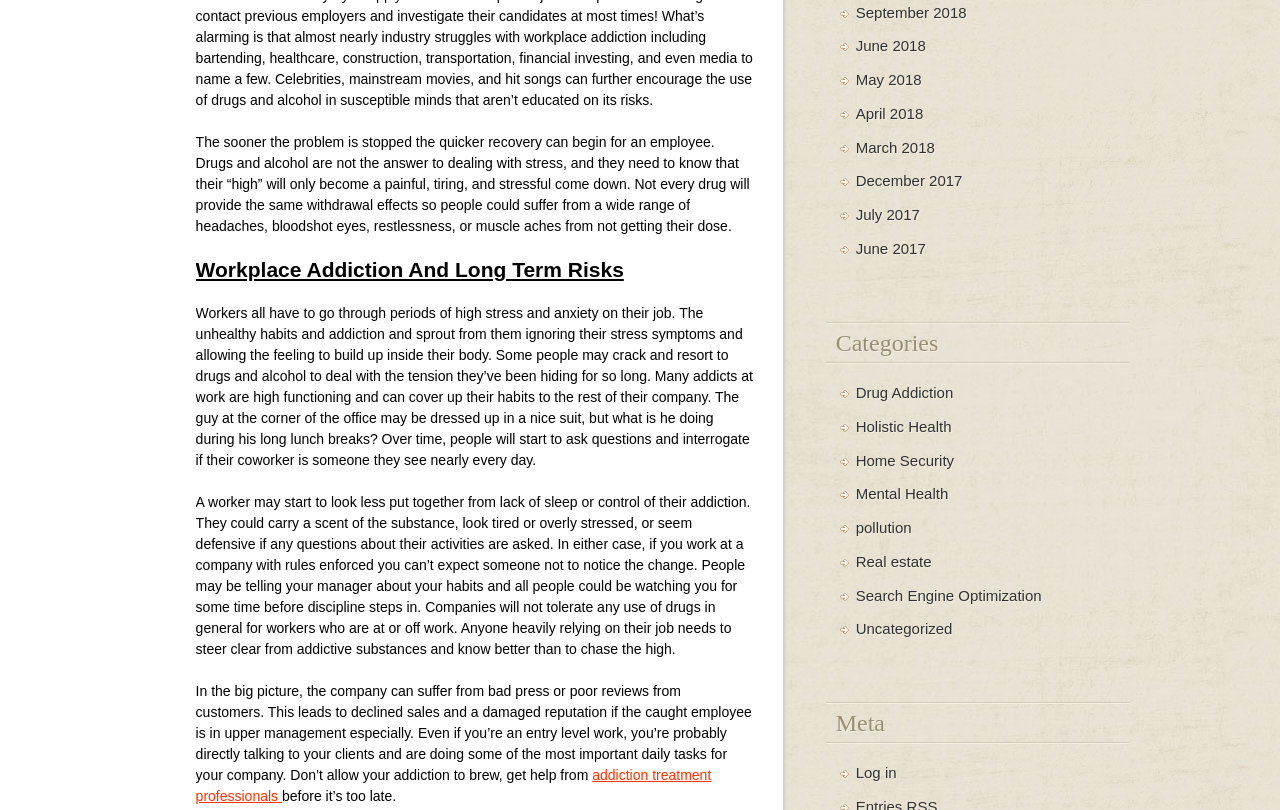How many months are listed in the archive section? From the image, respond with a single word or brief phrase.

9